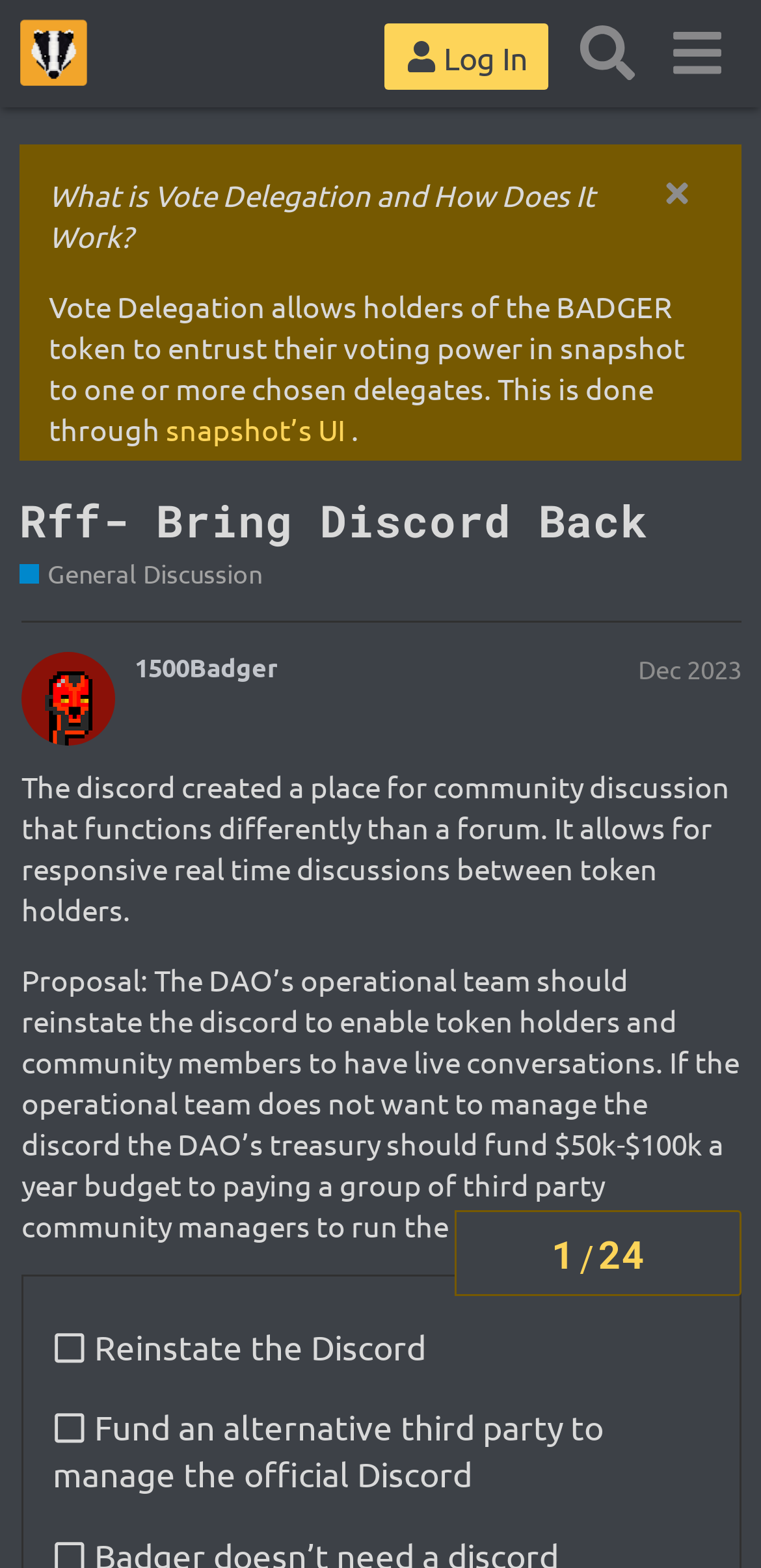How much budget is proposed for community managers?
Please answer the question as detailed as possible.

According to the proposal, if the operational team does not want to manage the Discord, the DAO's treasury should fund a budget of $50,000 to $100,000 a year to pay a group of third-party community managers to run the Discord.